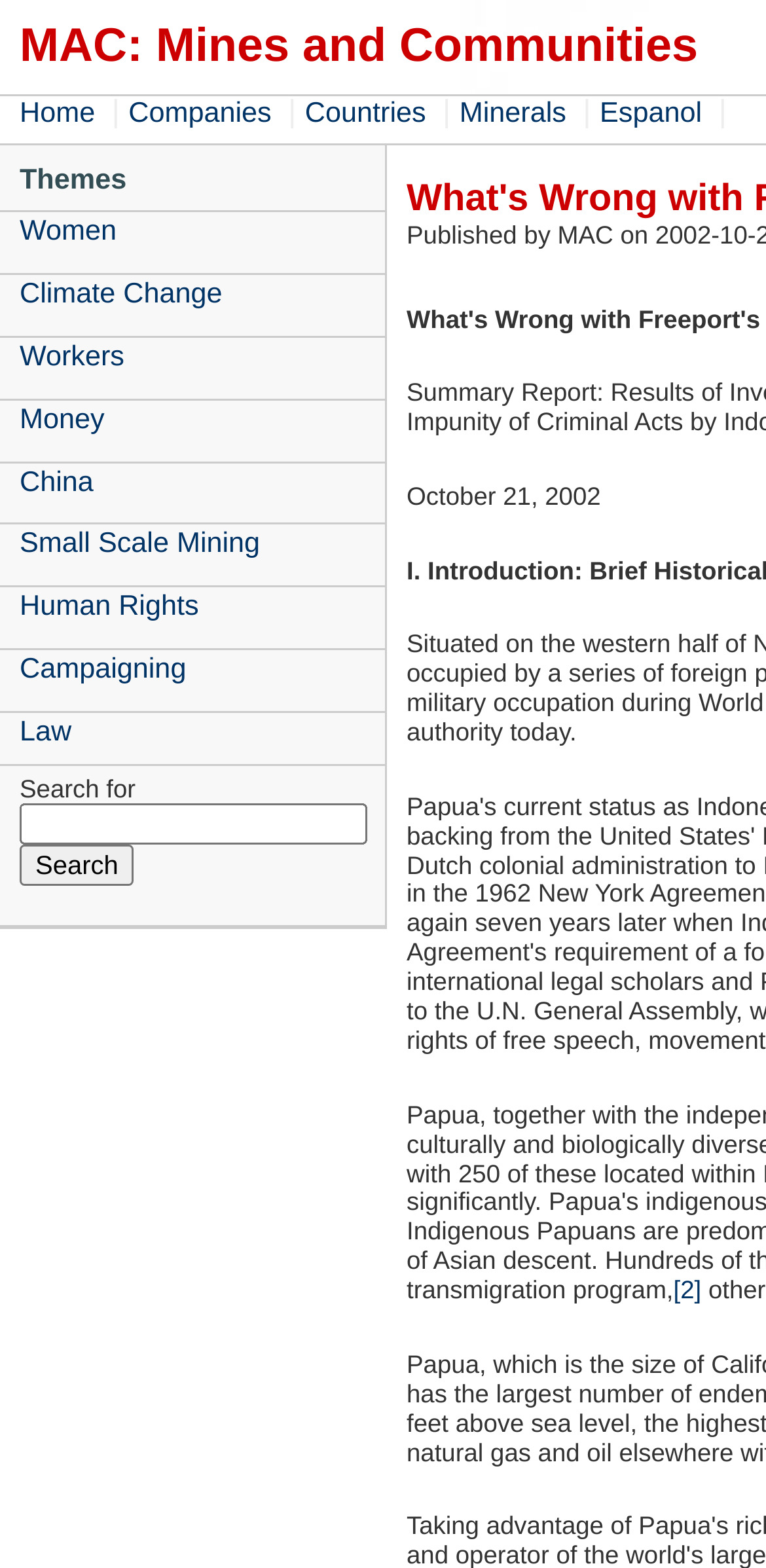Pinpoint the bounding box coordinates of the clickable area necessary to execute the following instruction: "search for something". The coordinates should be given as four float numbers between 0 and 1, namely [left, top, right, bottom].

[0.026, 0.513, 0.479, 0.539]